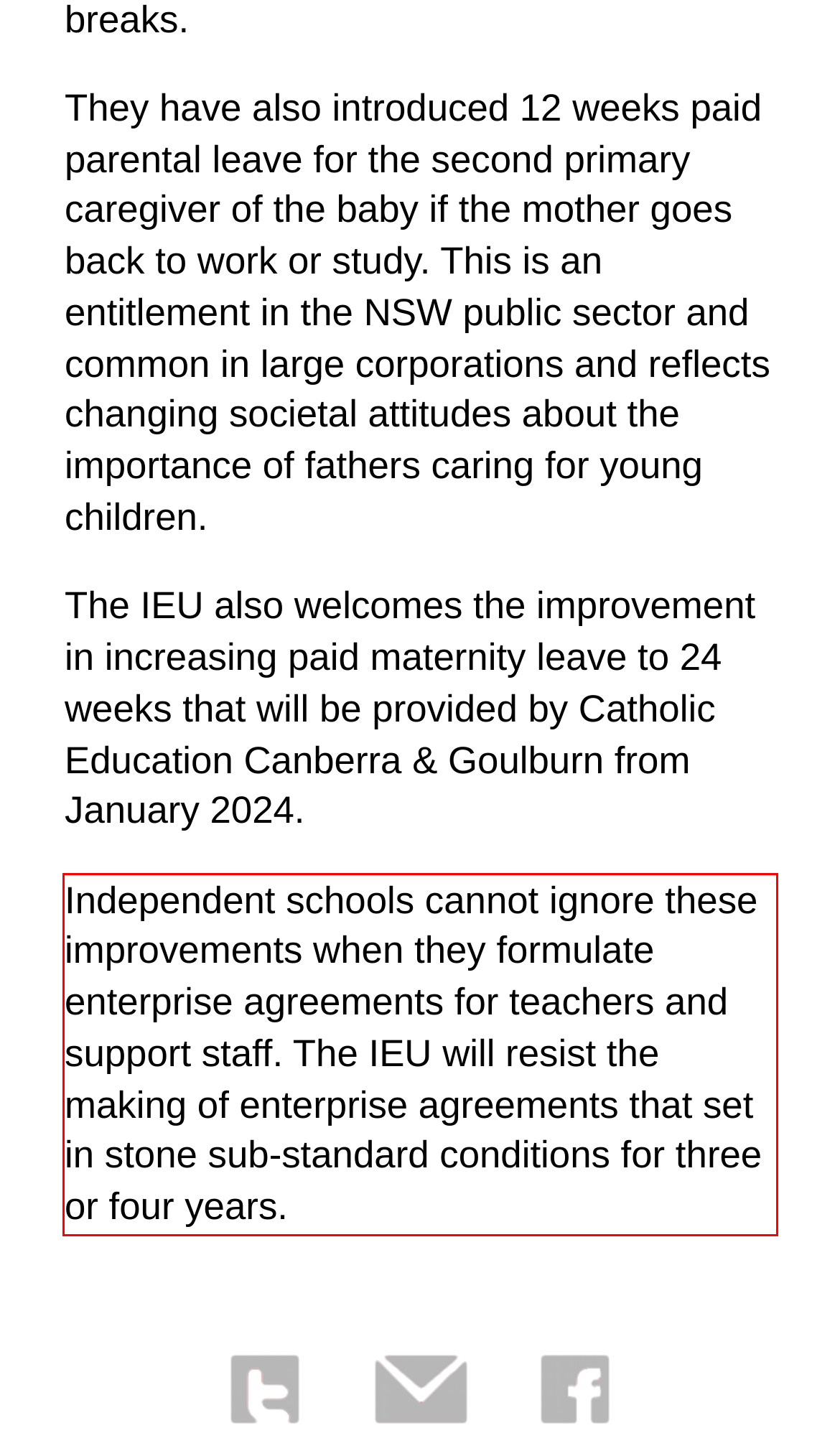Please extract the text content within the red bounding box on the webpage screenshot using OCR.

Independent schools cannot ignore these improvements when they formulate enterprise agreements for teachers and support staff. The IEU will resist the making of enterprise agreements that set in stone sub-standard conditions for three or four years.